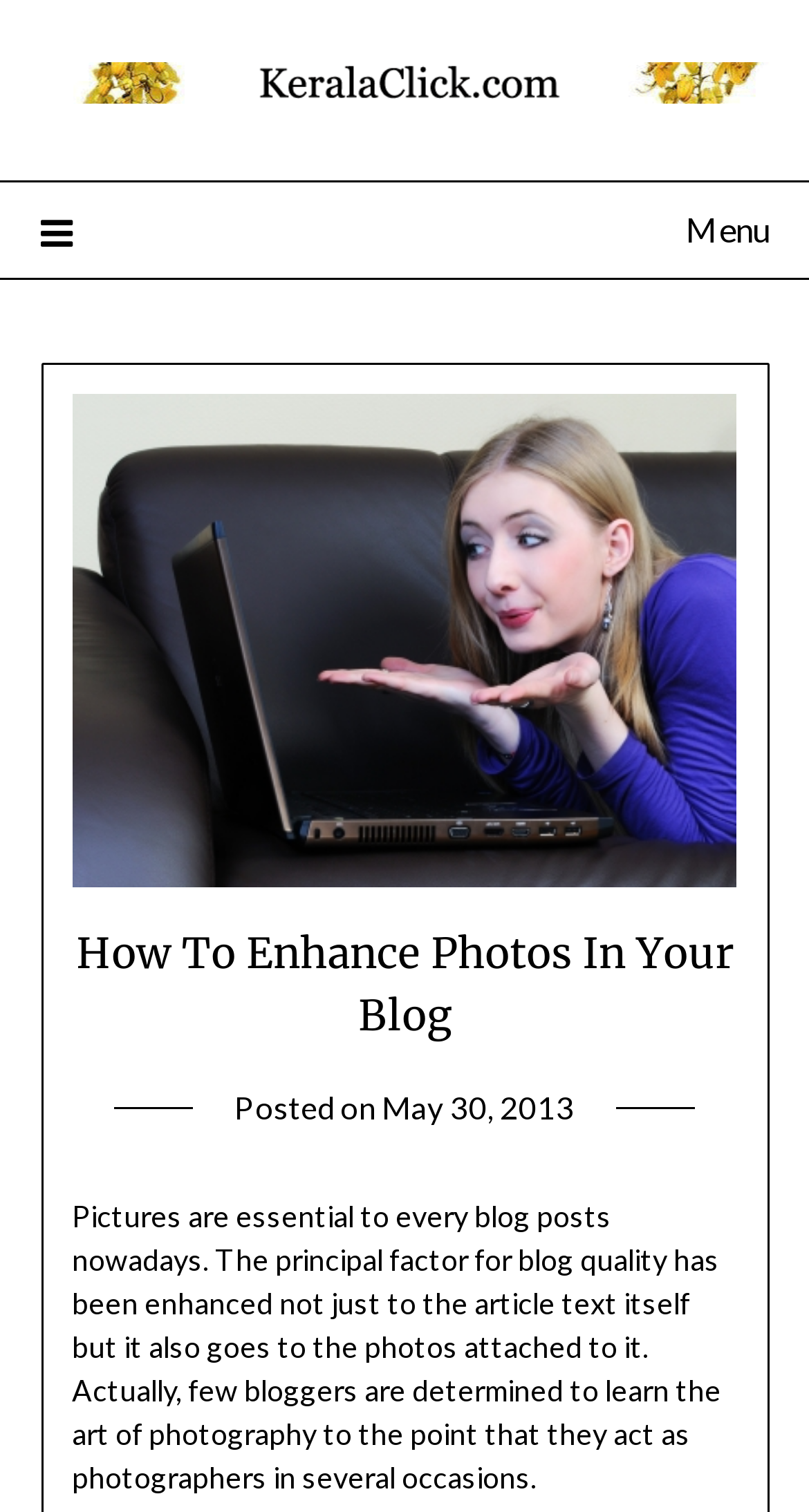Locate the primary heading on the webpage and return its text.

How To Enhance Photos In Your Blog